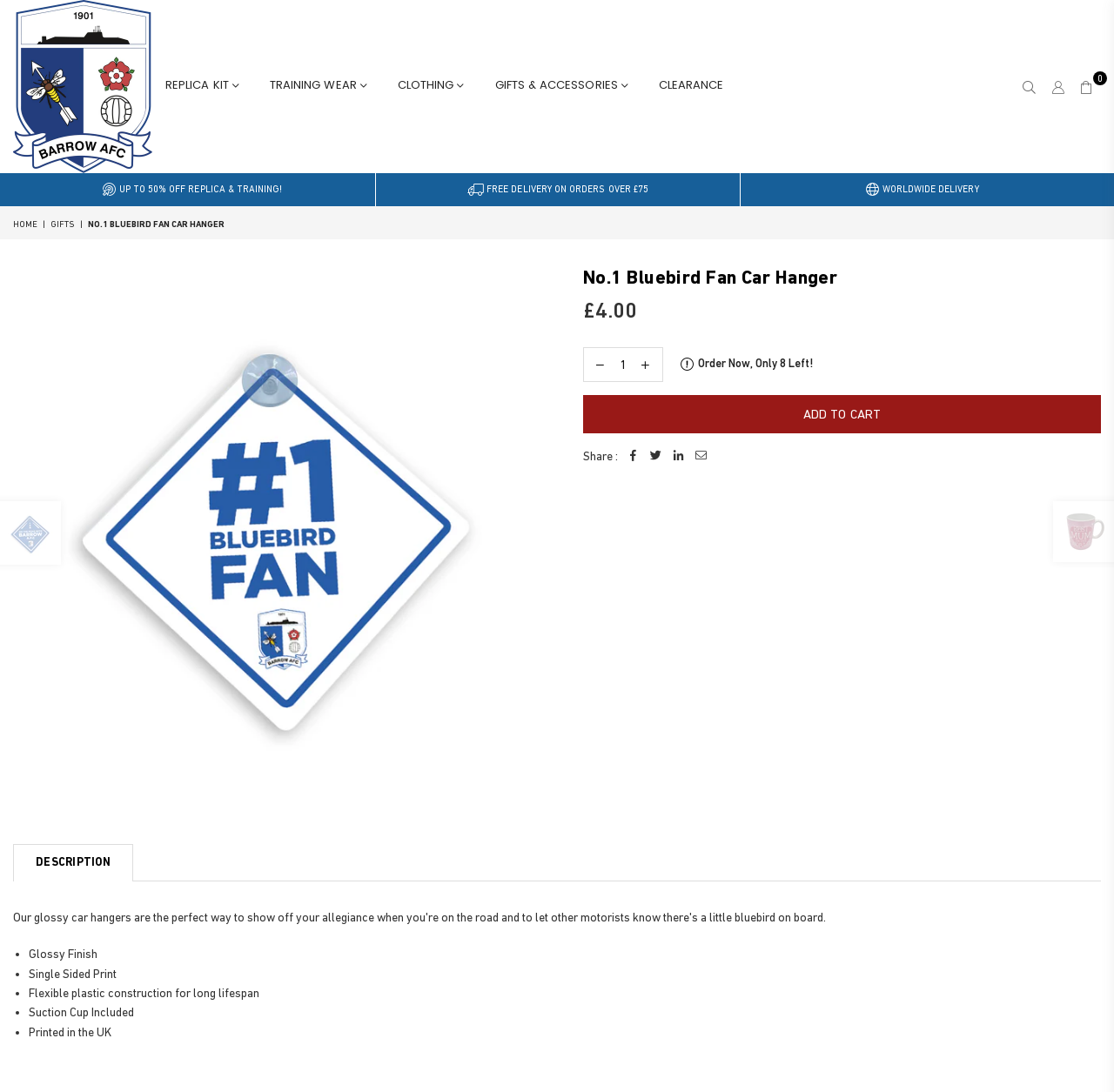Identify the bounding box coordinates for the element that needs to be clicked to fulfill this instruction: "Click on the 'UP TO 50% OFF REPLICA & TRAINING!' link". Provide the coordinates in the format of four float numbers between 0 and 1: [left, top, right, bottom].

[0.093, 0.168, 0.253, 0.178]